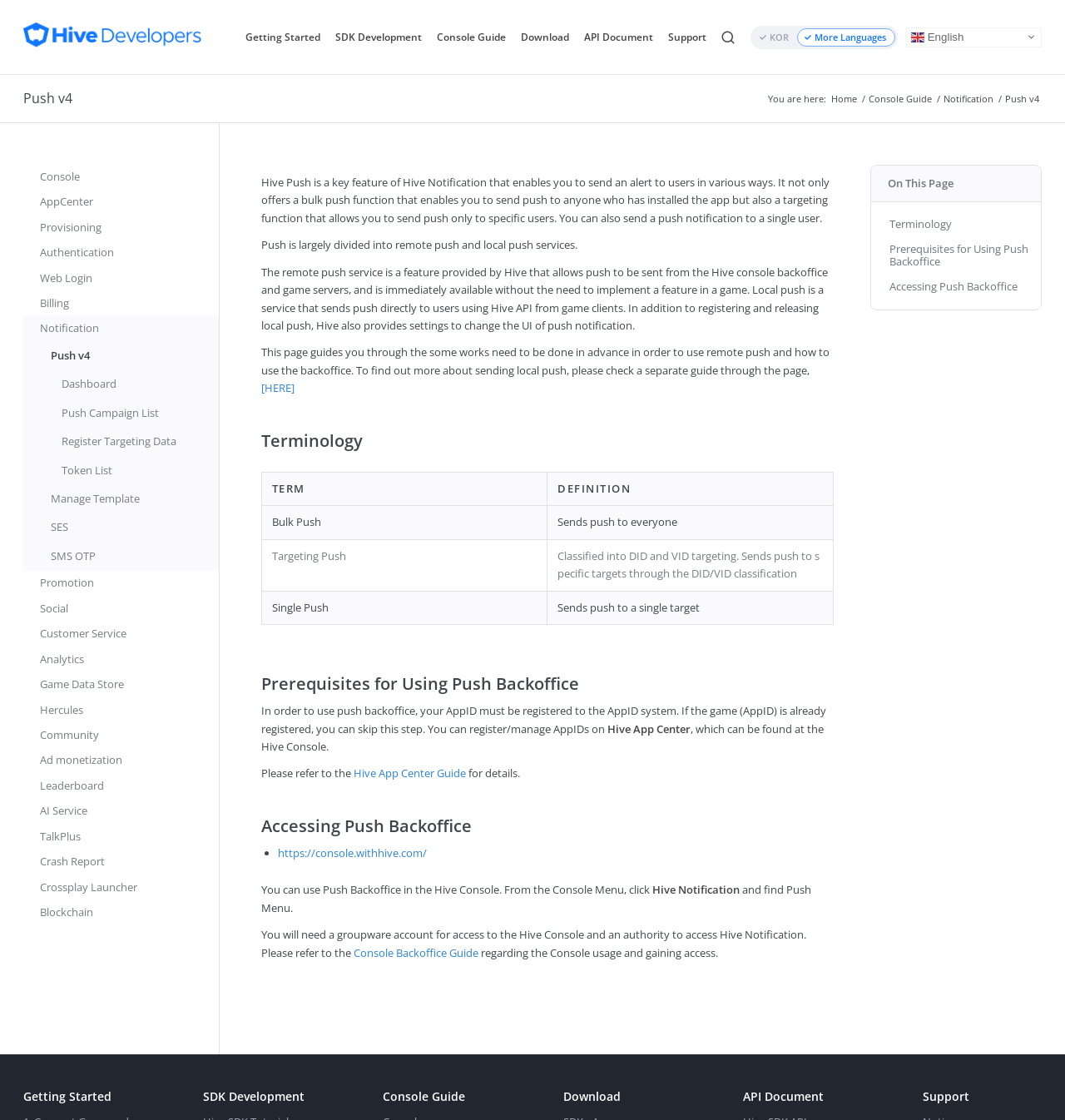Identify the bounding box coordinates of the area that should be clicked in order to complete the given instruction: "Access Console Guide". The bounding box coordinates should be four float numbers between 0 and 1, i.e., [left, top, right, bottom].

[0.403, 0.02, 0.482, 0.046]